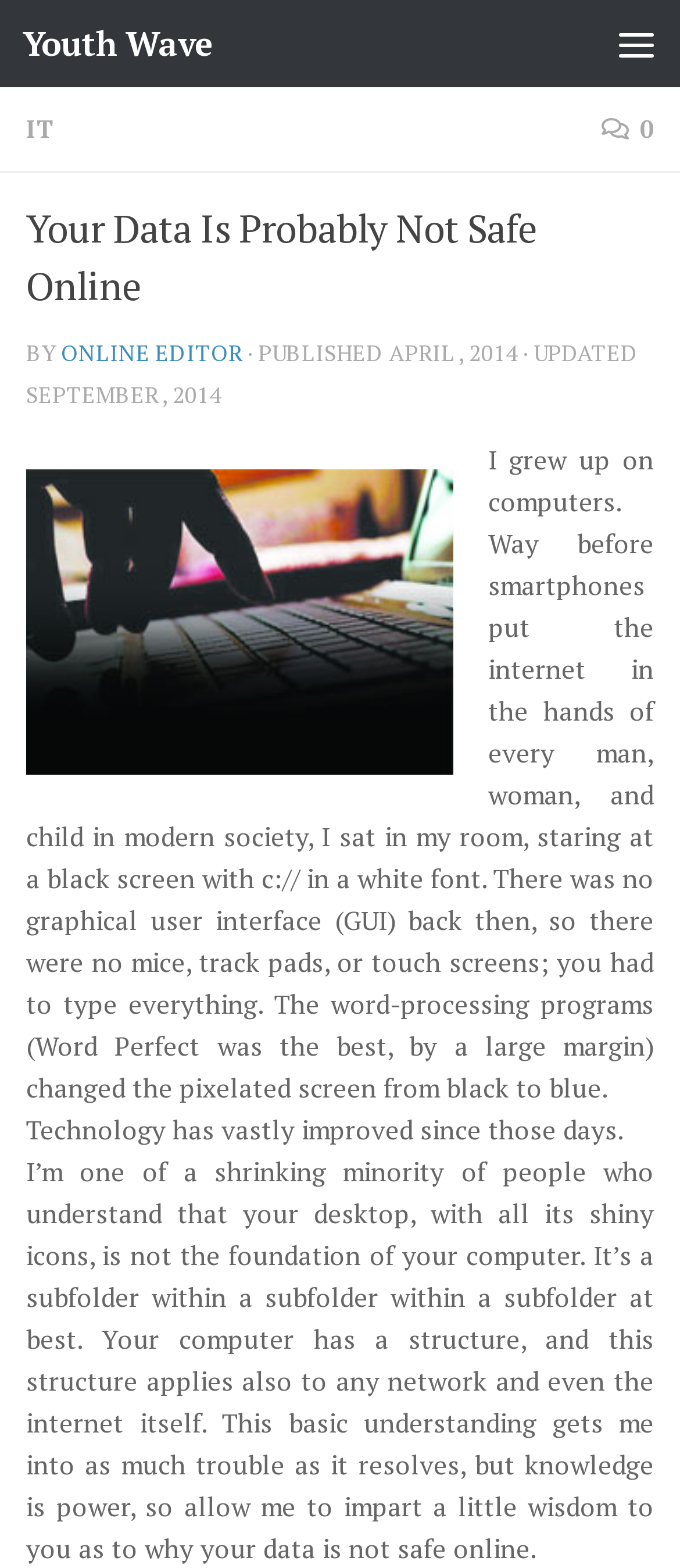What is the topic of the article?
Using the information presented in the image, please offer a detailed response to the question.

The topic of the article can be inferred from the heading 'Your Data Is Probably Not Safe Online' and the content of the article, which discusses the safety of data online.